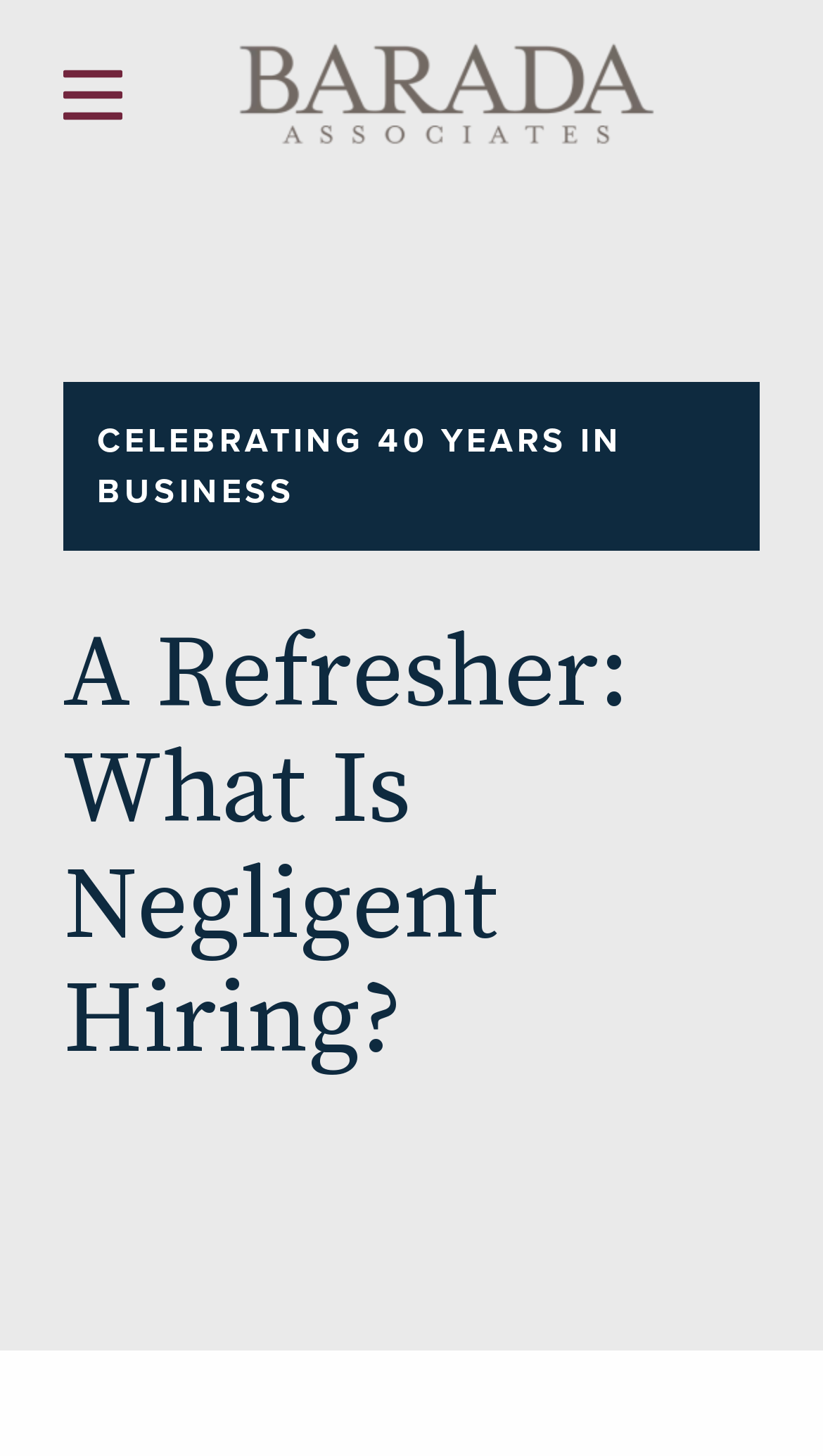Please identify the coordinates of the bounding box for the clickable region that will accomplish this instruction: "search for something".

[0.288, 0.142, 0.962, 0.186]